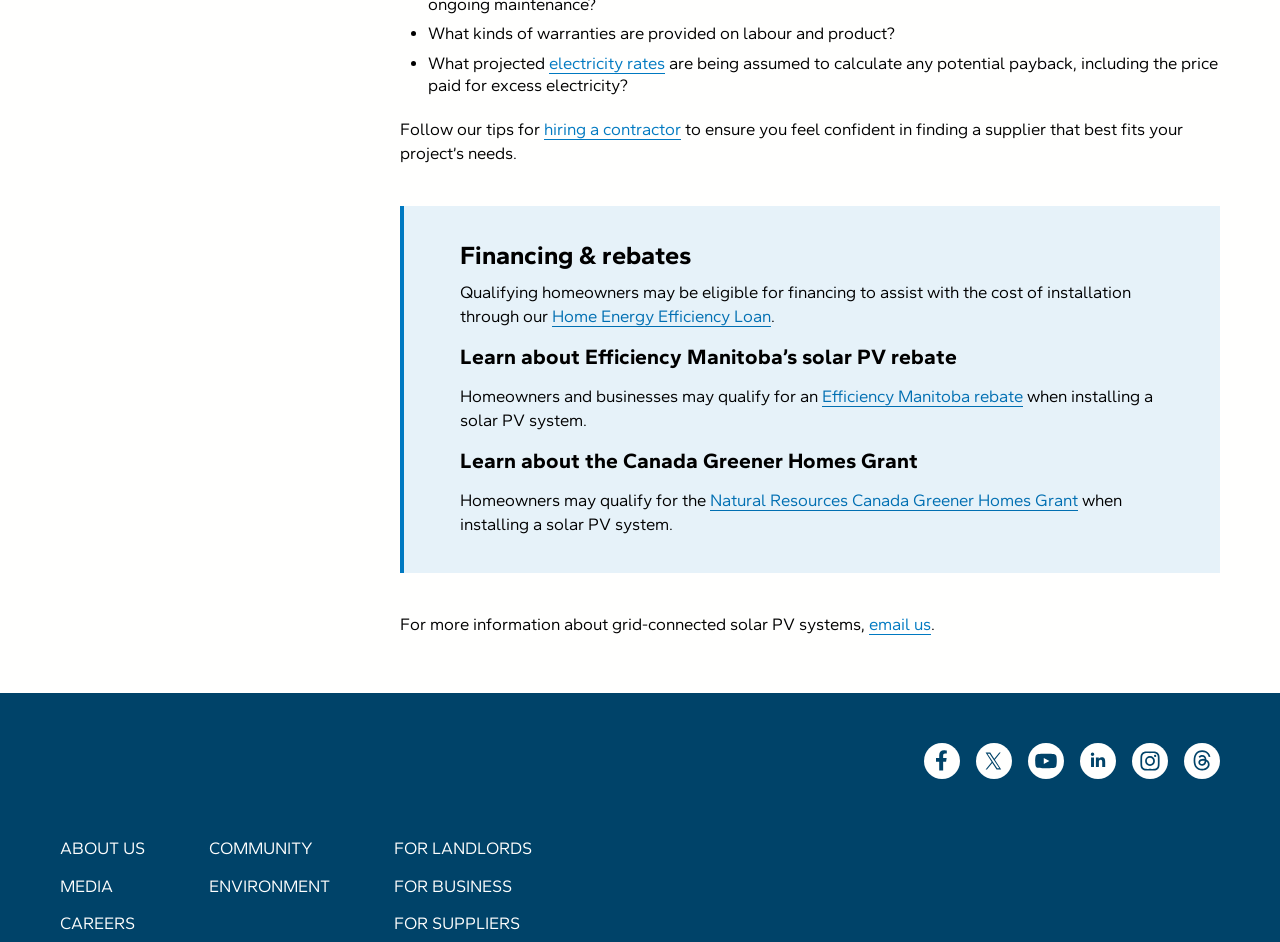Find the bounding box coordinates of the clickable region needed to perform the following instruction: "Email for more information about grid-connected solar PV systems". The coordinates should be provided as four float numbers between 0 and 1, i.e., [left, top, right, bottom].

[0.679, 0.652, 0.727, 0.673]